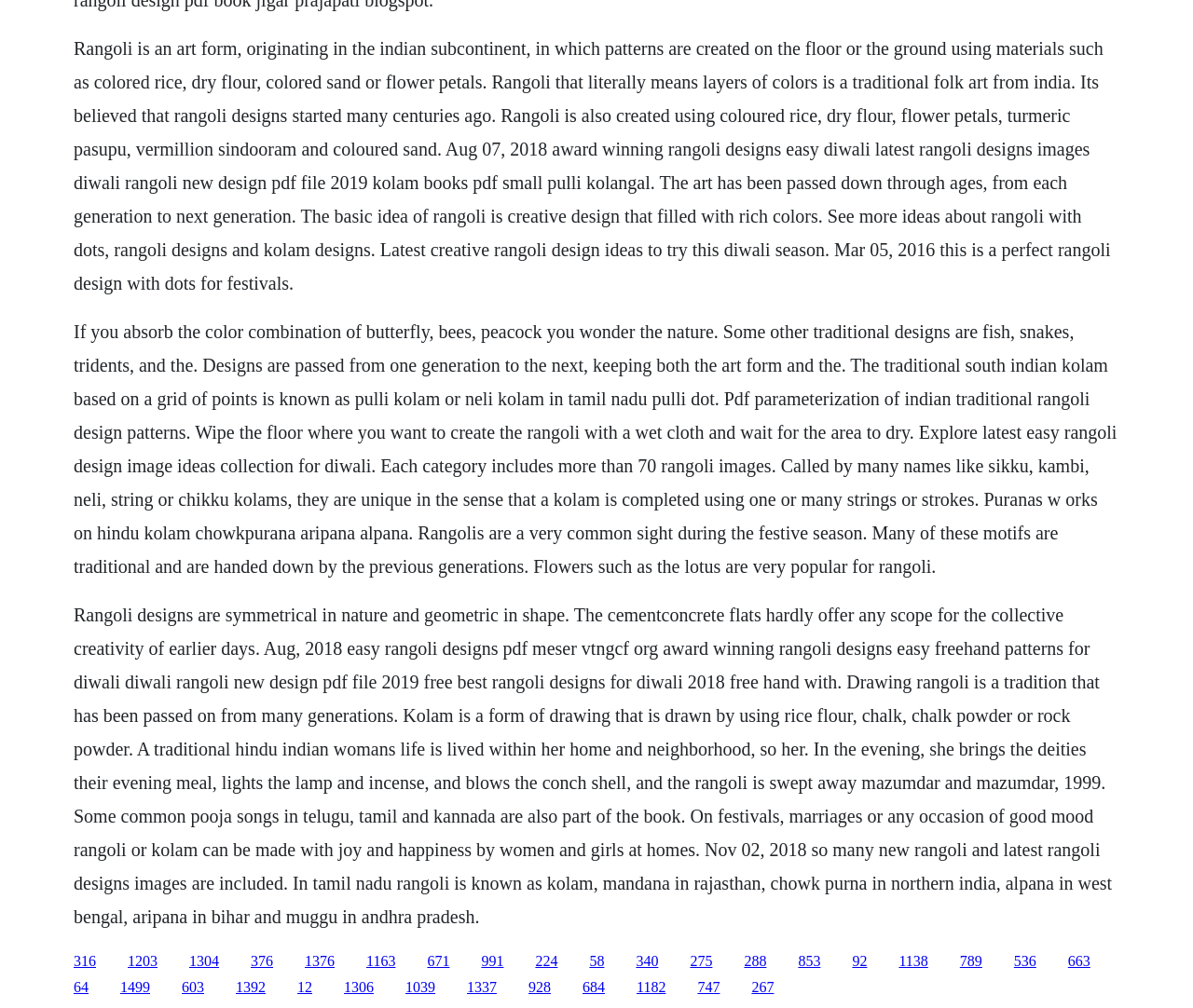Please find the bounding box coordinates of the element that must be clicked to perform the given instruction: "click the link to see more ideas about rangoli with dots". The coordinates should be four float numbers from 0 to 1, i.e., [left, top, right, bottom].

[0.578, 0.945, 0.597, 0.961]